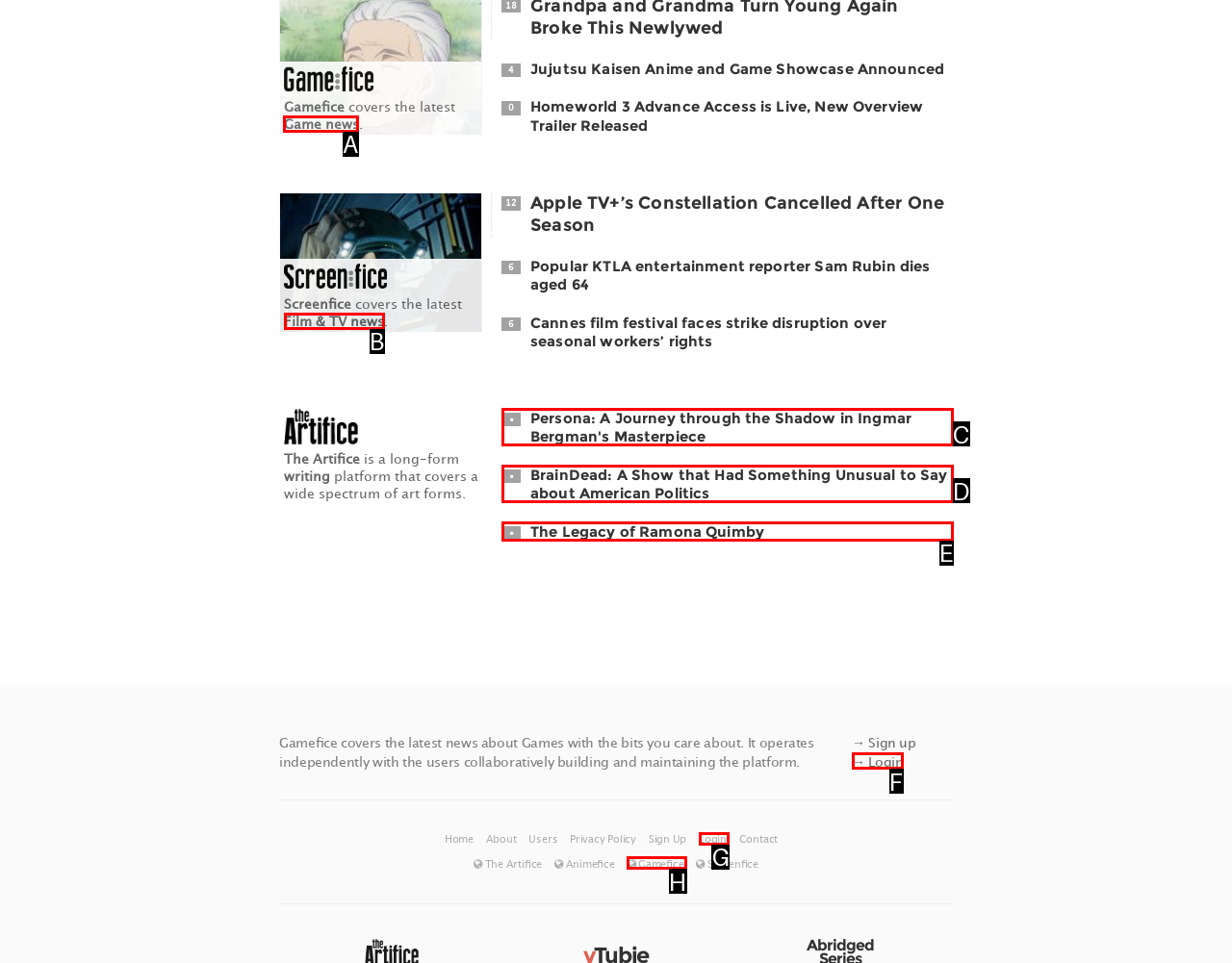Given the task: read latest Game news, tell me which HTML element to click on.
Answer with the letter of the correct option from the given choices.

A